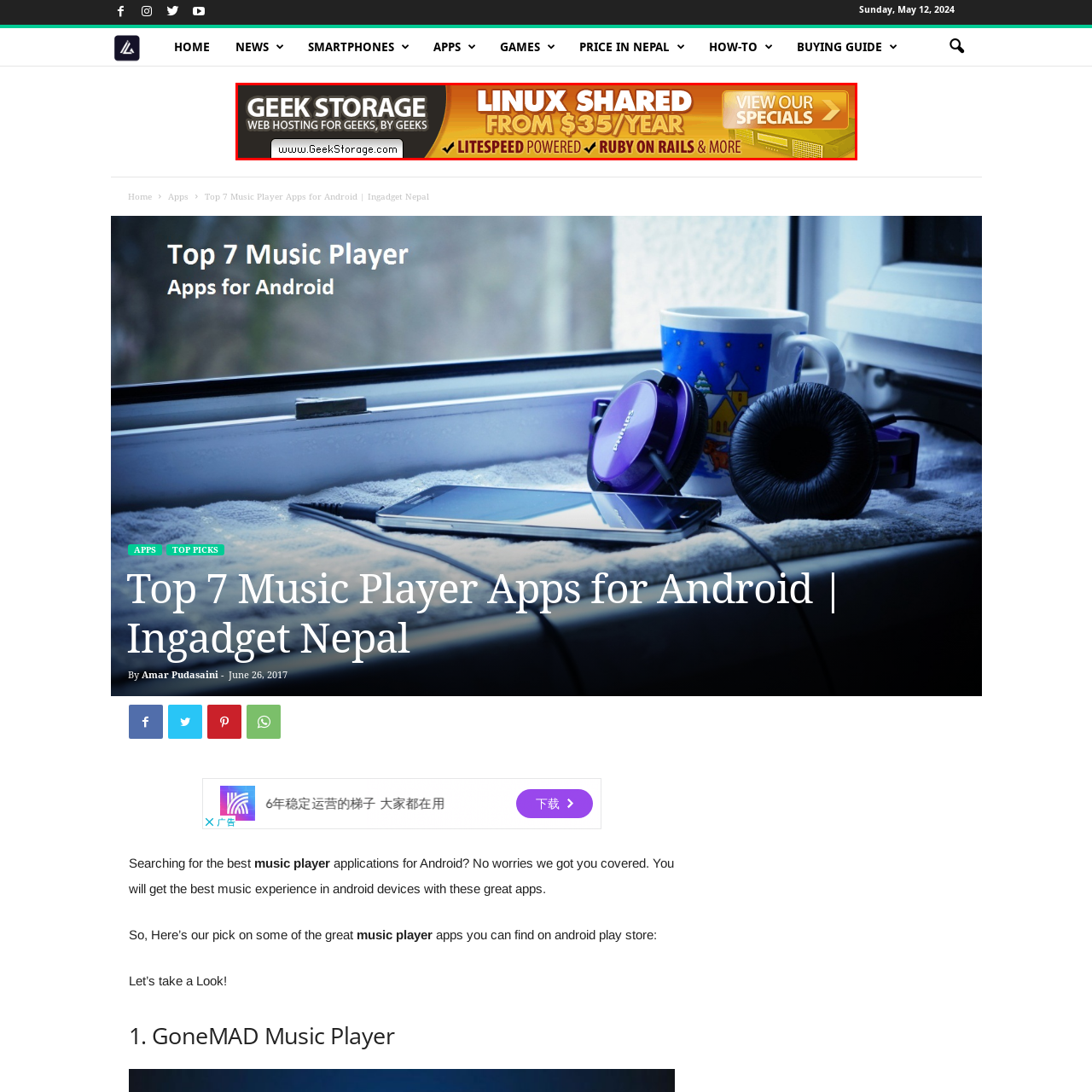Offer a detailed caption for the picture inside the red-bordered area.

The image features an advertisement for Geek Storage, a web hosting service tailored for tech enthusiasts. The banner prominently highlights their "LINUX SHARED" hosting plans, starting at an attractive price of "$35/year." It emphasizes the service's performance, boasting features like "Litespeed powered" and "Ruby on Rails." The design uses a vibrant color gradient from black to orange, enhancing its visual appeal and drawing attention. A call-to-action button labeled "VIEW OUR SPECIALS" encourages potential customers to explore current offers, making it an enticing option for those seeking reliable web hosting solutions.